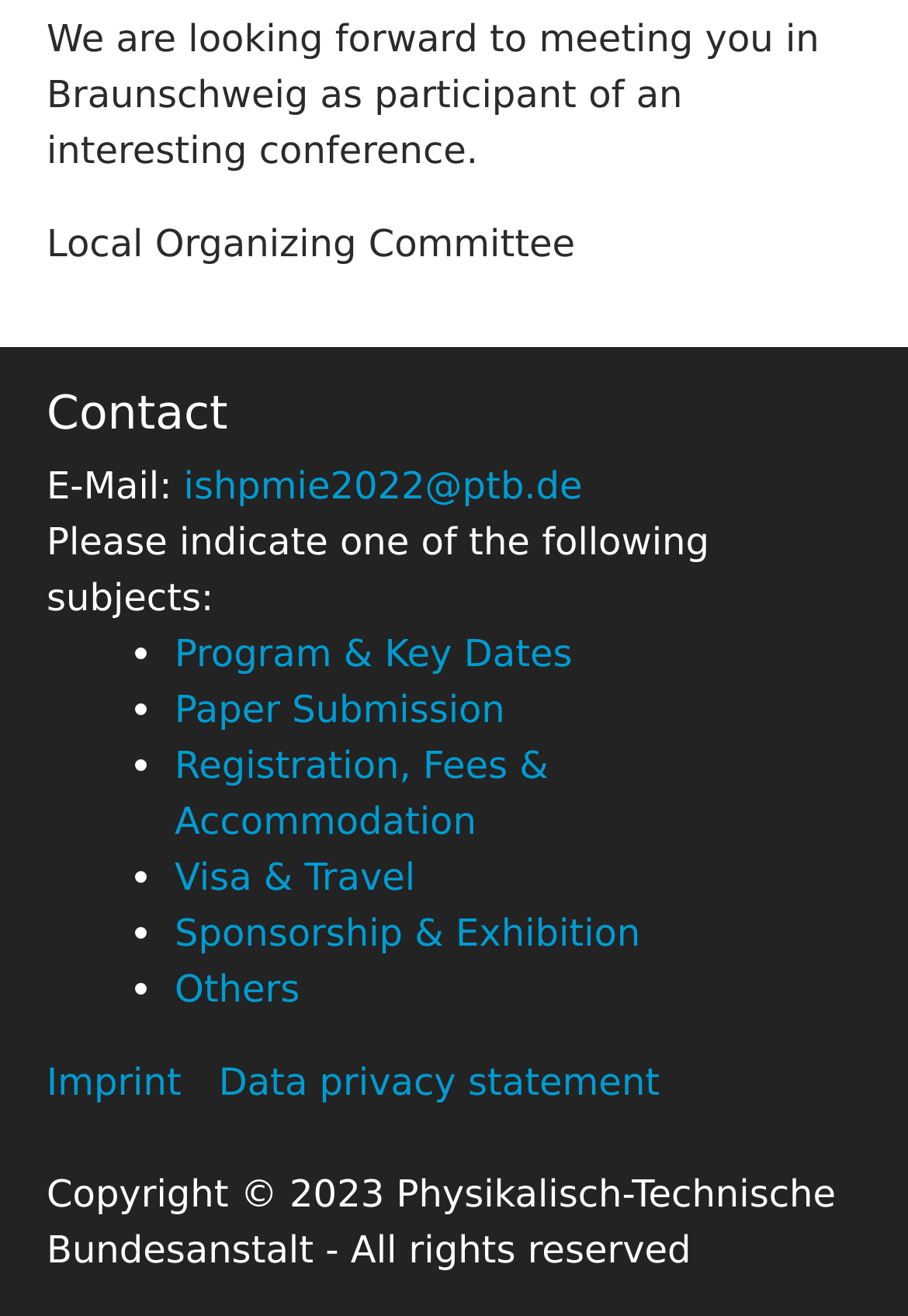What is the copyright year of the webpage?
Please respond to the question with a detailed and well-explained answer.

The copyright year can be found at the bottom of the webpage, where it is stated as 'Copyright © 2023 Physikalisch-Technische Bundesanstalt - All rights reserved'.